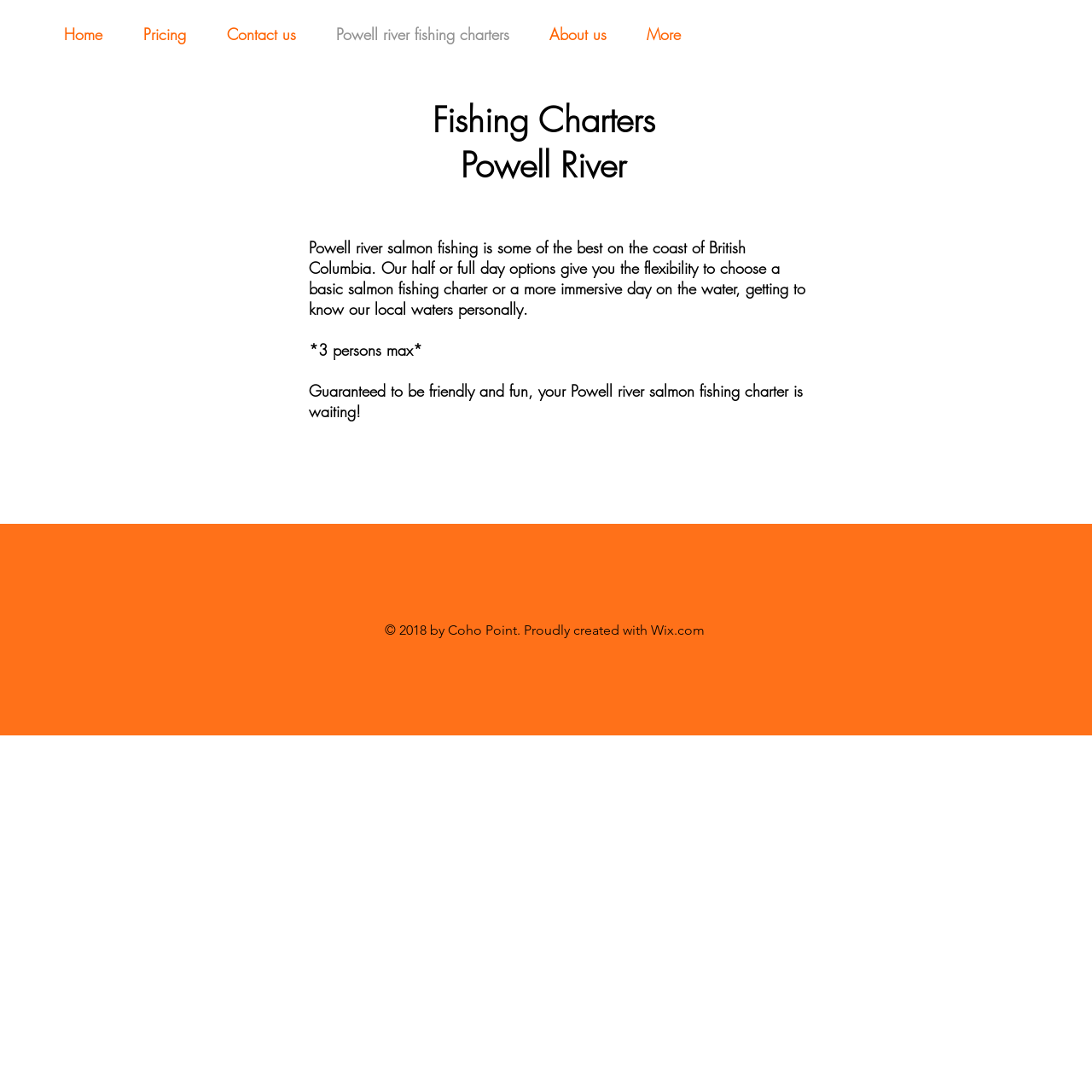Provide a one-word or short-phrase response to the question:
What is the primary activity offered by this website?

Fishing charters